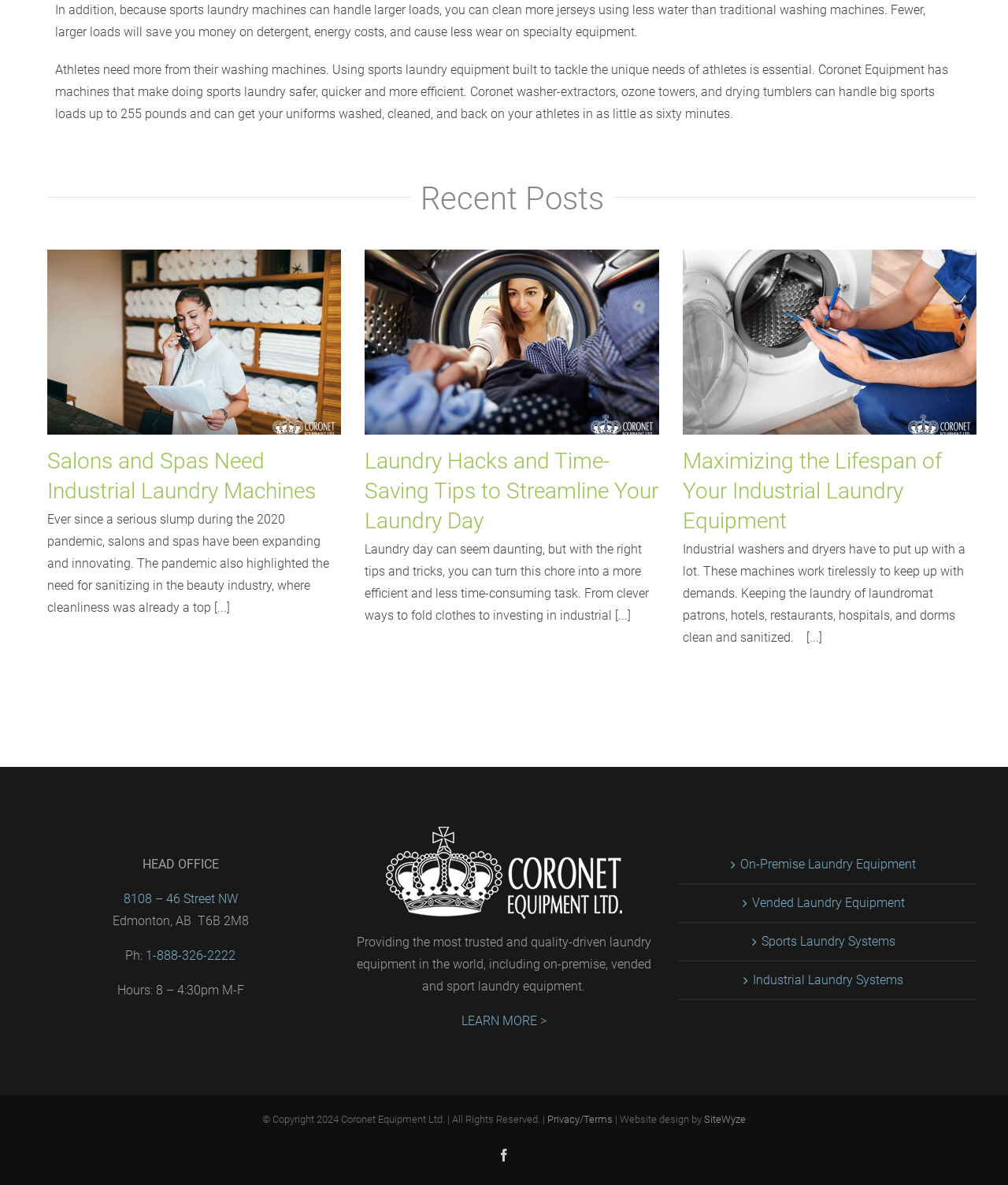Who designed the website?
Refer to the screenshot and answer in one word or phrase.

SiteWyze